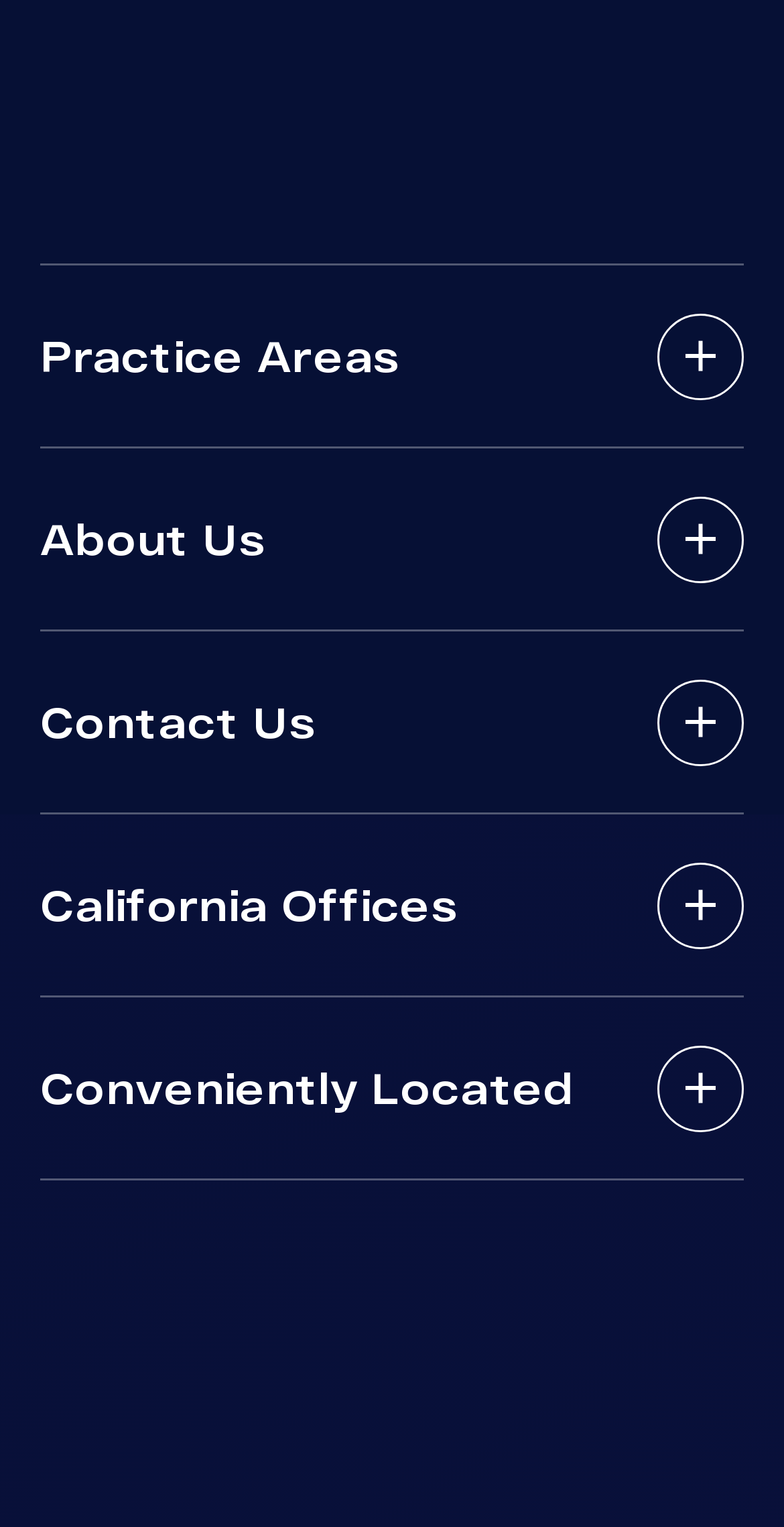Please locate the bounding box coordinates of the element that should be clicked to achieve the given instruction: "Click on Bicycle Accidents".

[0.051, 0.301, 0.453, 0.321]